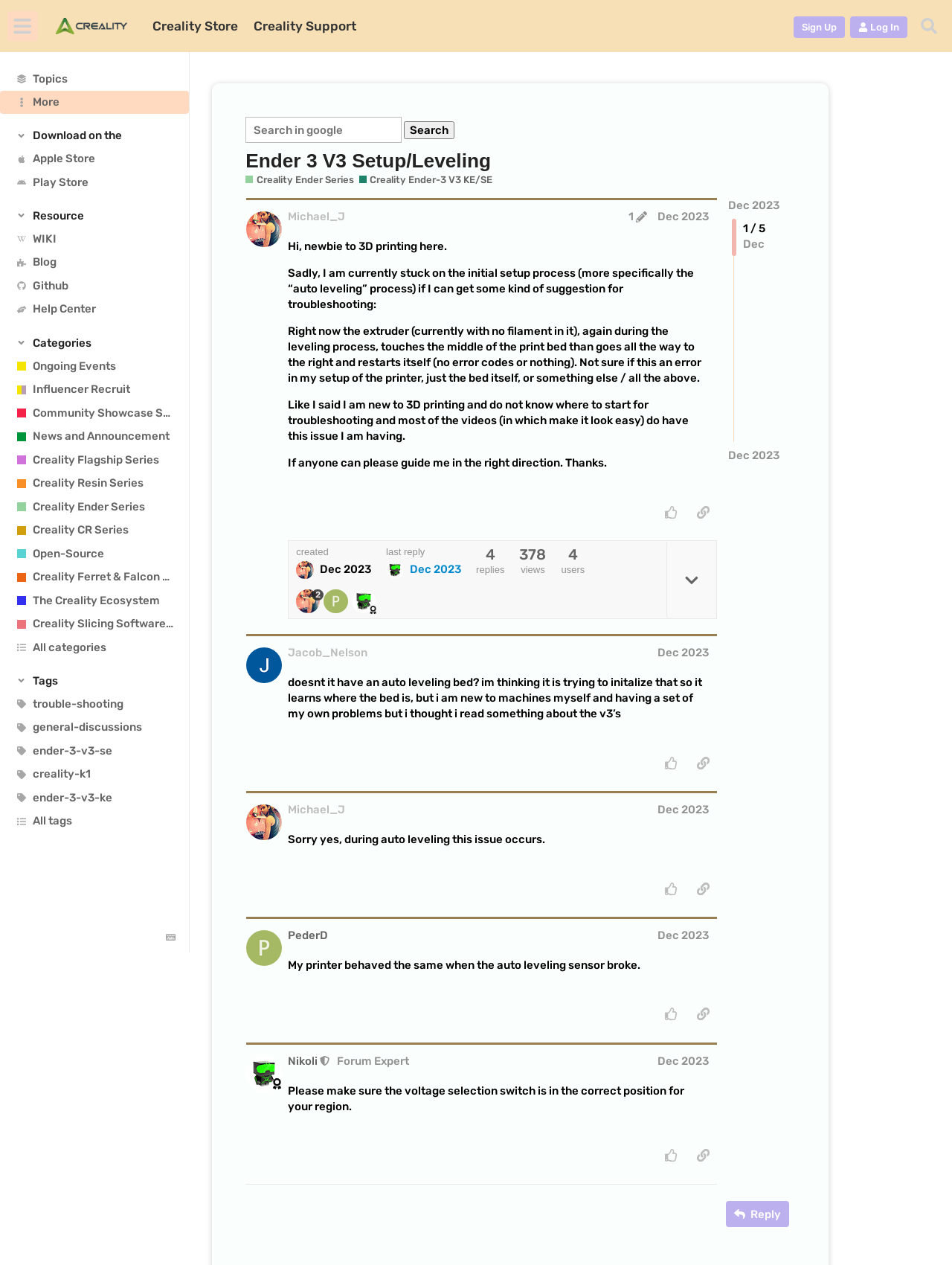Please identify the bounding box coordinates of the region to click in order to complete the task: "Go to the 'Creality Ender Series' section". The coordinates must be four float numbers between 0 and 1, specified as [left, top, right, bottom].

[0.258, 0.137, 0.371, 0.148]